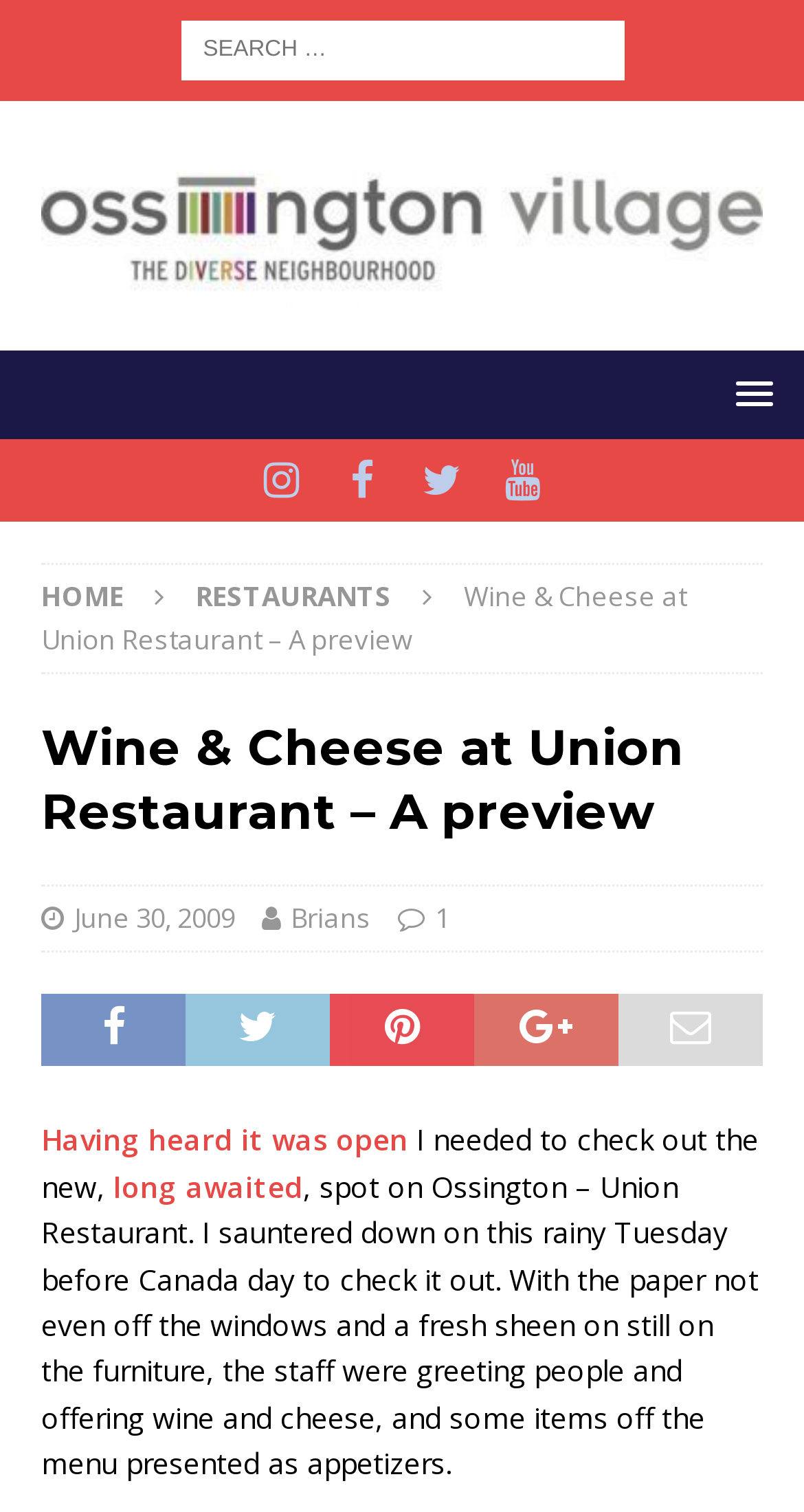Using the description: "parent_node: EMAIL * aria-describedby="email-notes" name="email"", identify the bounding box of the corresponding UI element in the screenshot.

None